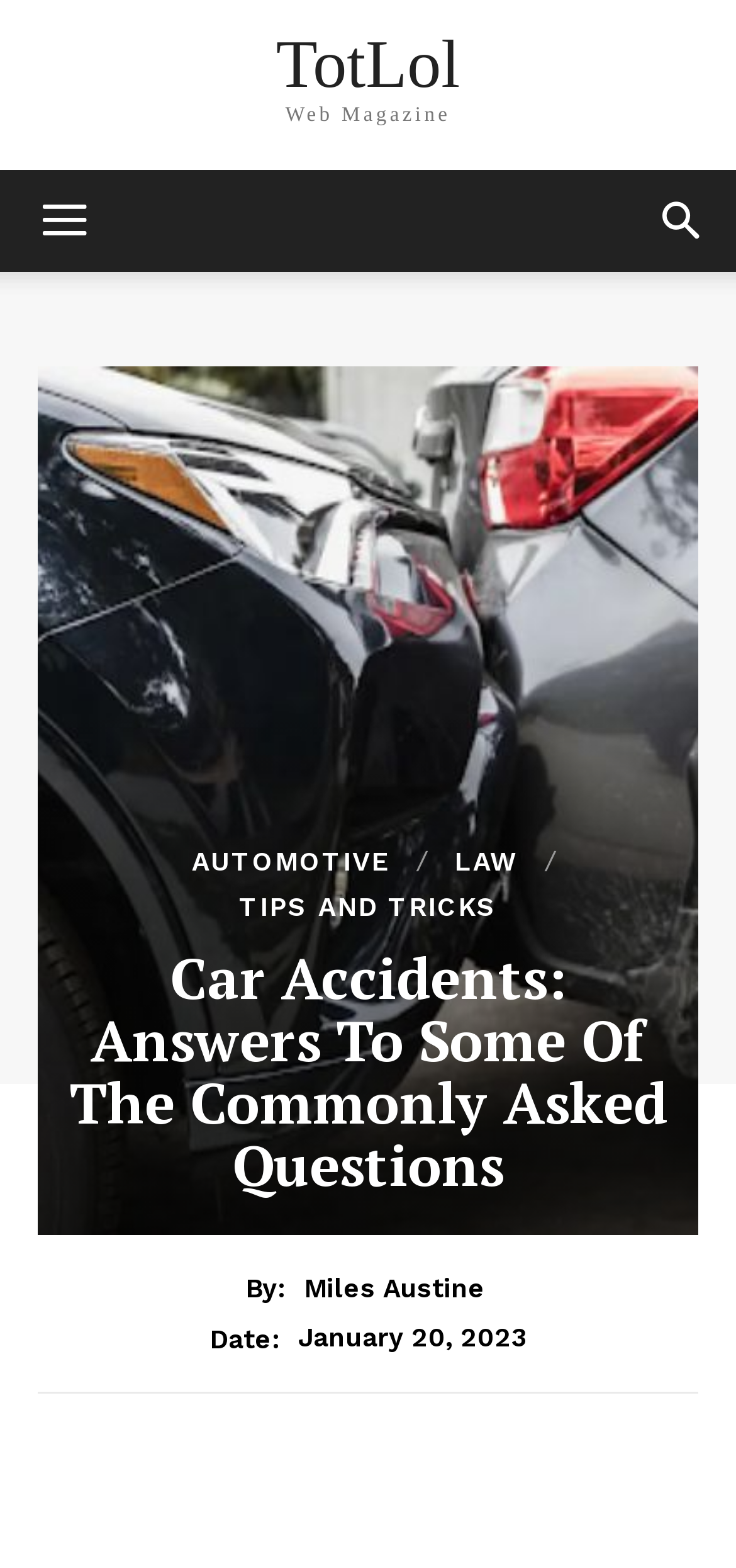What is the purpose of the 'mobile-toggle' button?
From the details in the image, answer the question comprehensively.

I inferred the purpose of the 'mobile-toggle' button by its name and location. It is likely used to toggle the mobile view of the website, allowing users to switch between desktop and mobile layouts.